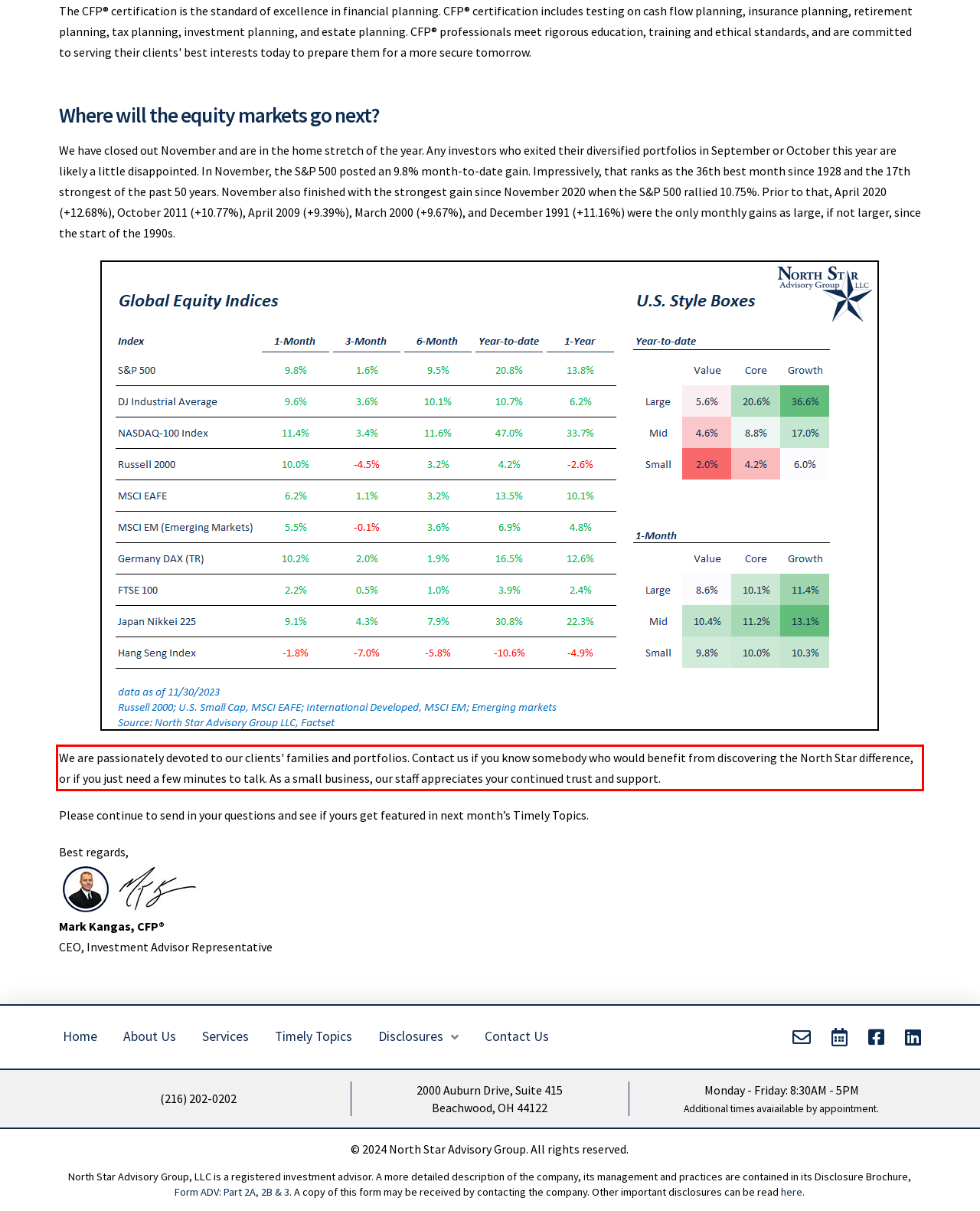Please perform OCR on the UI element surrounded by the red bounding box in the given webpage screenshot and extract its text content.

We are passionately devoted to our clients' families and portfolios. Contact us if you know somebody who would benefit from discovering the North Star difference, or if you just need a few minutes to talk. As a small business, our staff appreciates your continued trust and support.